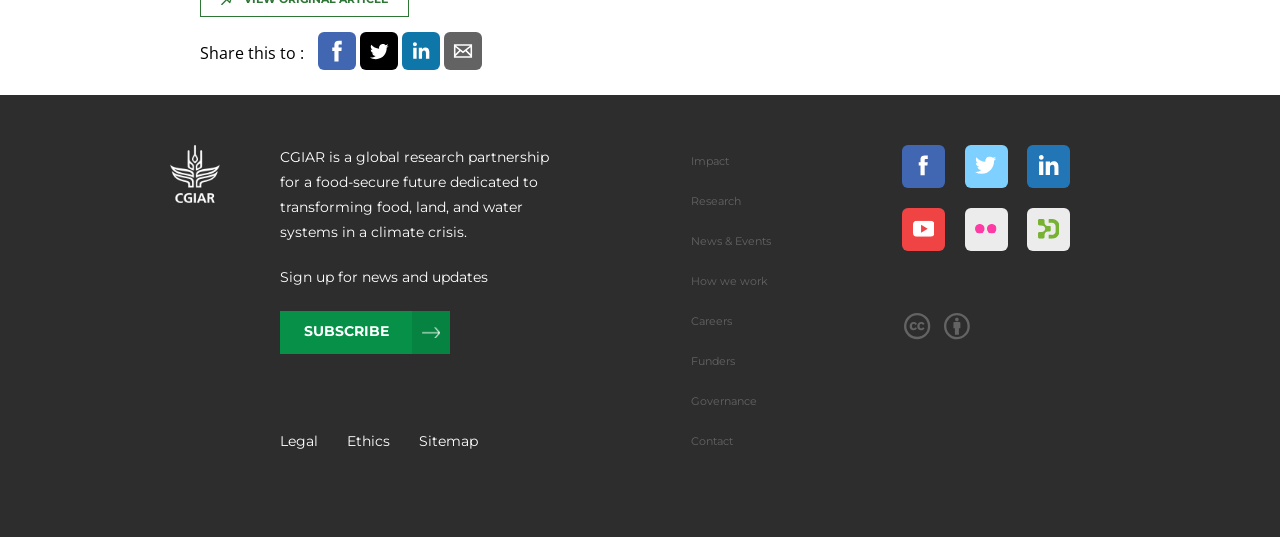Can you specify the bounding box coordinates of the area that needs to be clicked to fulfill the following instruction: "Contact CGIAR"?

[0.54, 0.807, 0.573, 0.834]